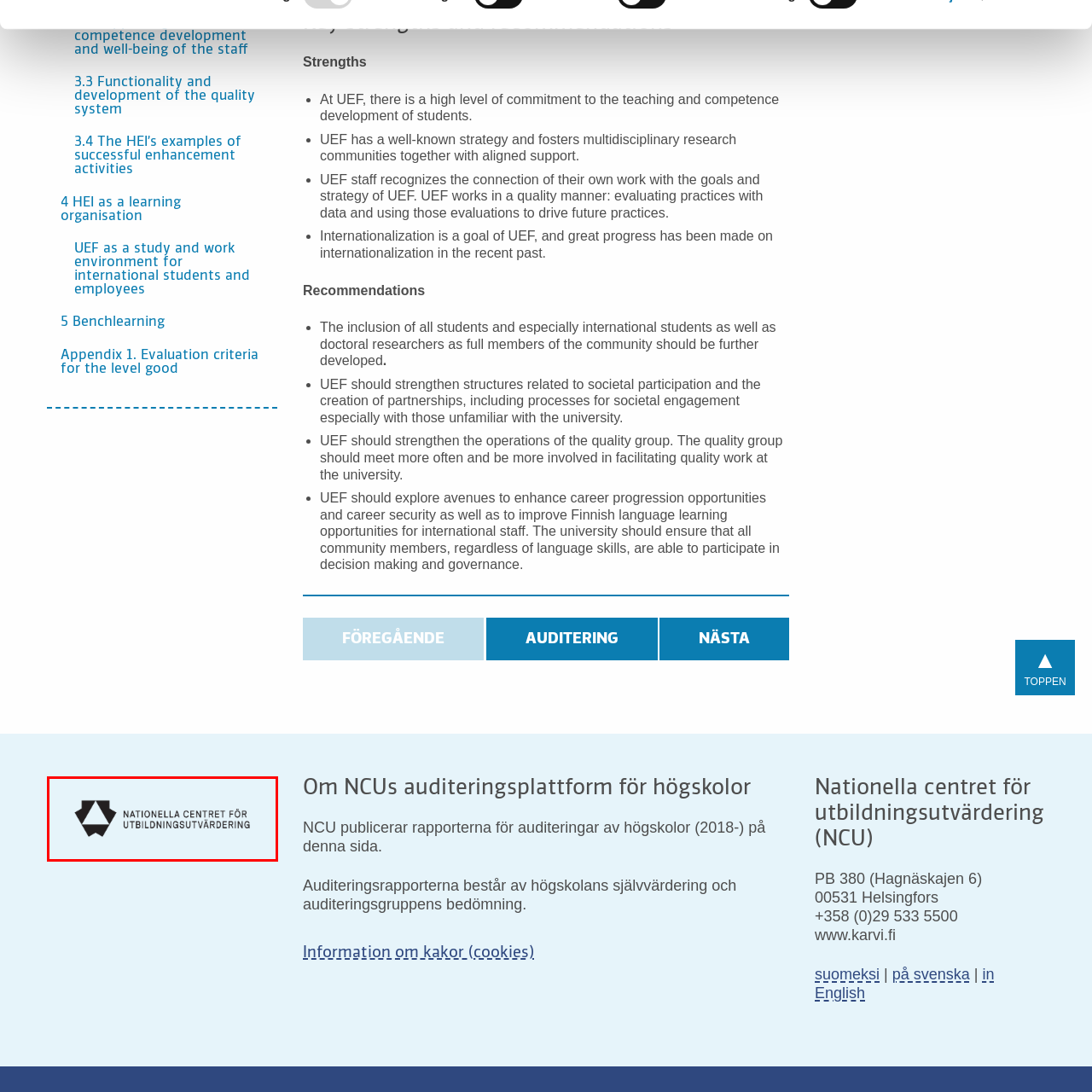Focus on the image encased in the red box and respond to the question with a single word or phrase:
What design element symbolizes stability and structure in the logo?

Geometric design